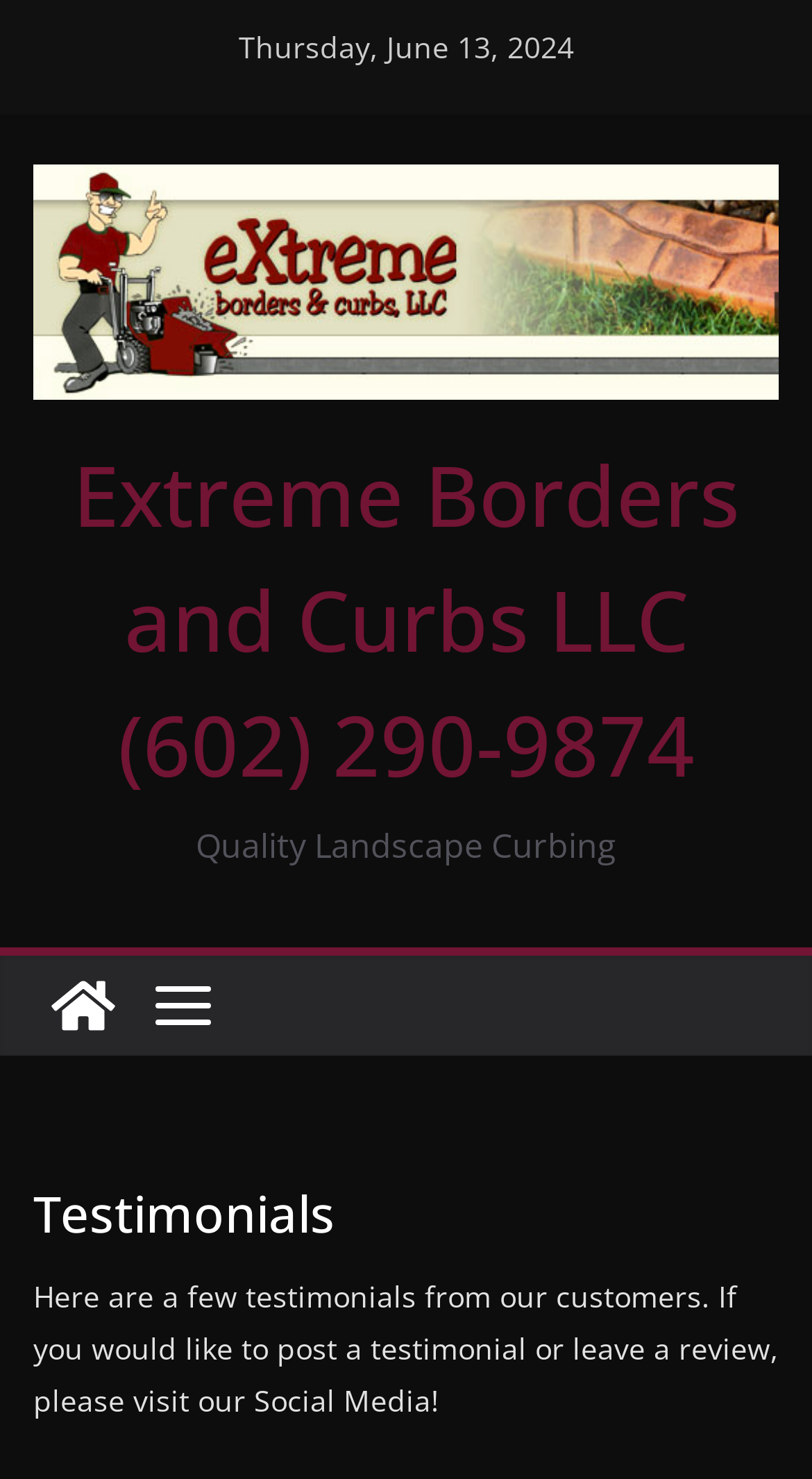What is the service provided?
Using the image, provide a concise answer in one word or a short phrase.

Landscape Curbing